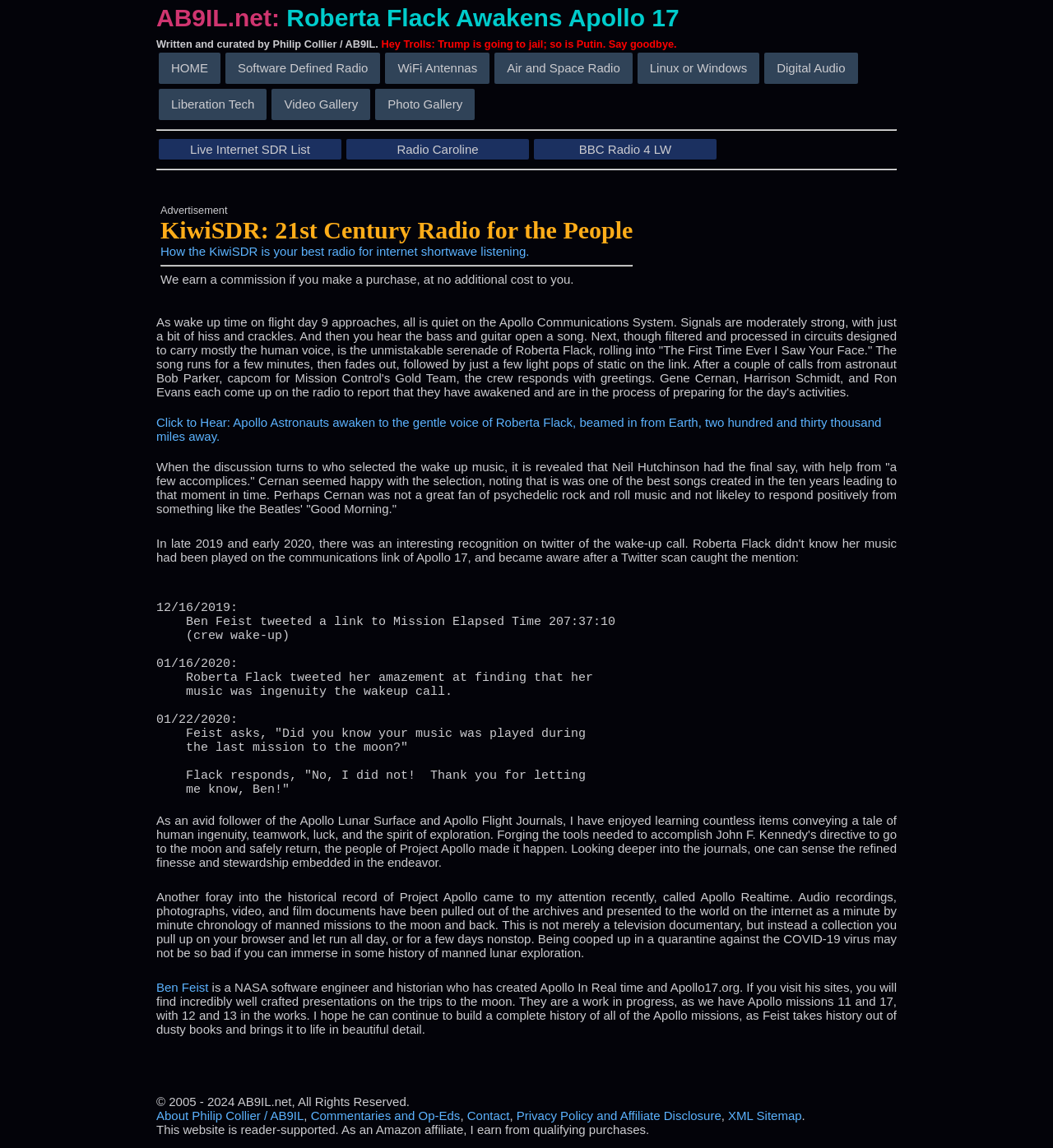Based on the element description: "Contact", identify the bounding box coordinates for this UI element. The coordinates must be four float numbers between 0 and 1, listed as [left, top, right, bottom].

[0.444, 0.976, 0.484, 0.988]